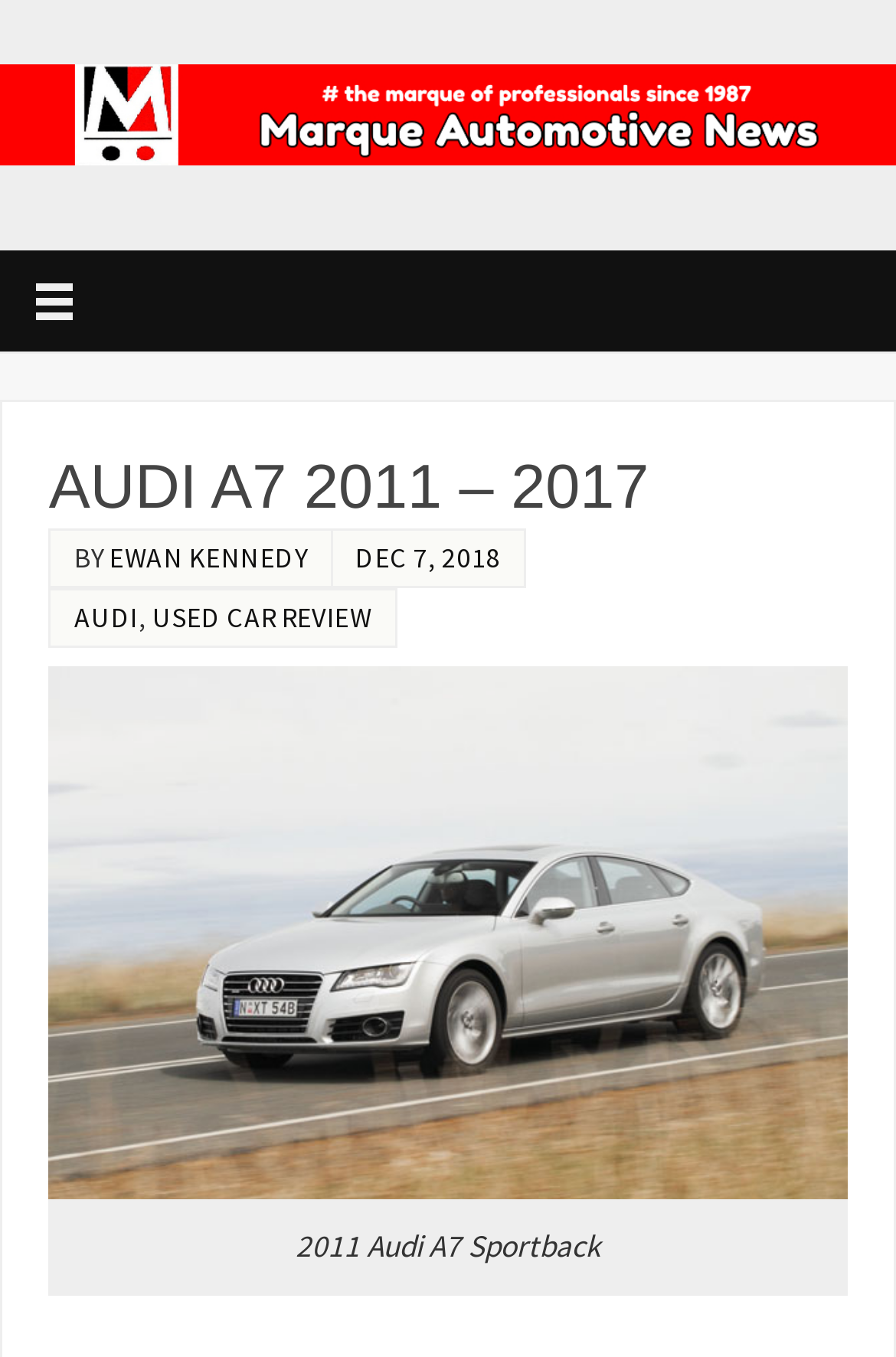Give a concise answer using only one word or phrase for this question:
What is the brand of the car reviewed?

Audi